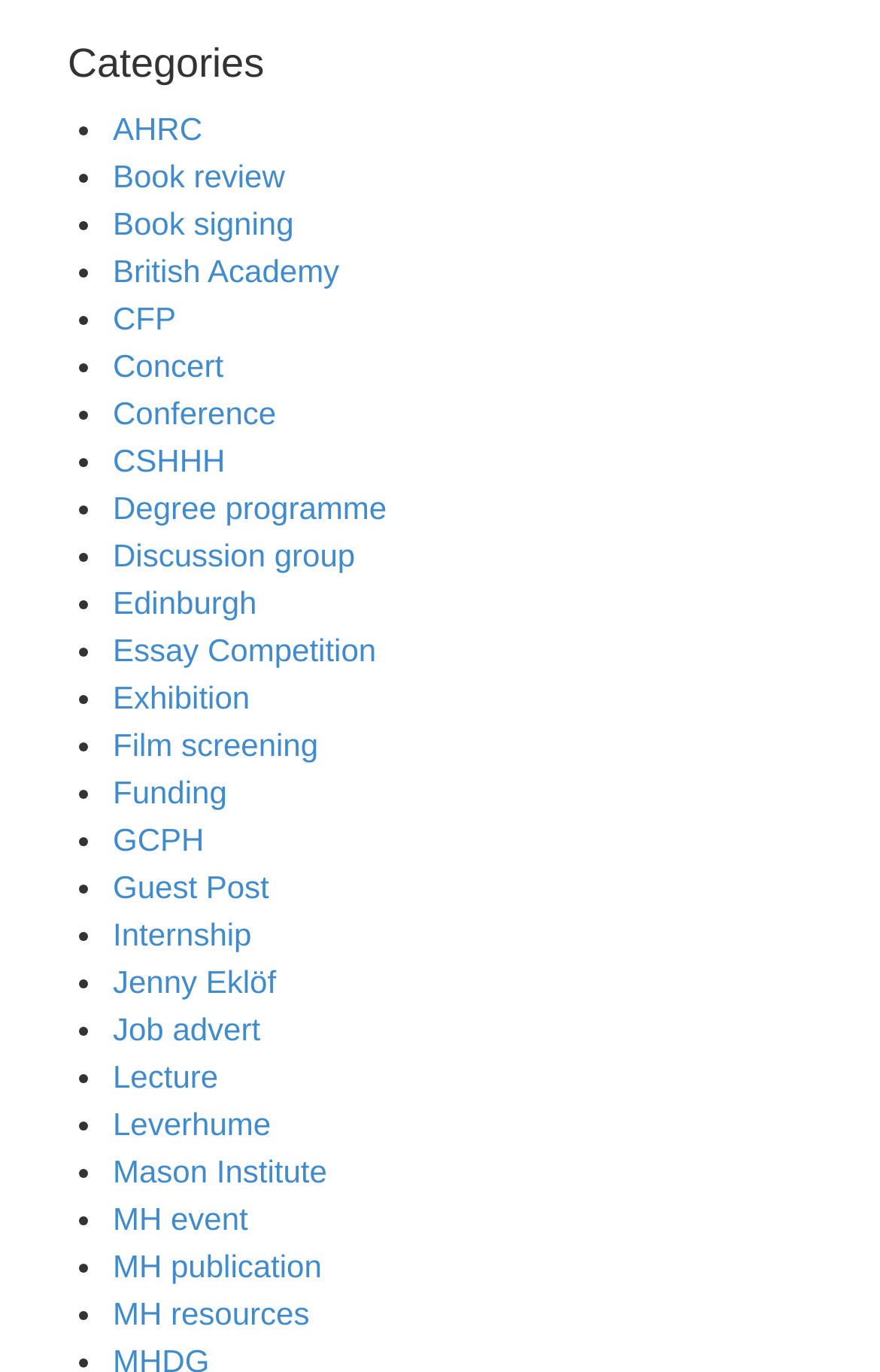Answer the question briefly using a single word or phrase: 
What is the first category listed?

AHRC